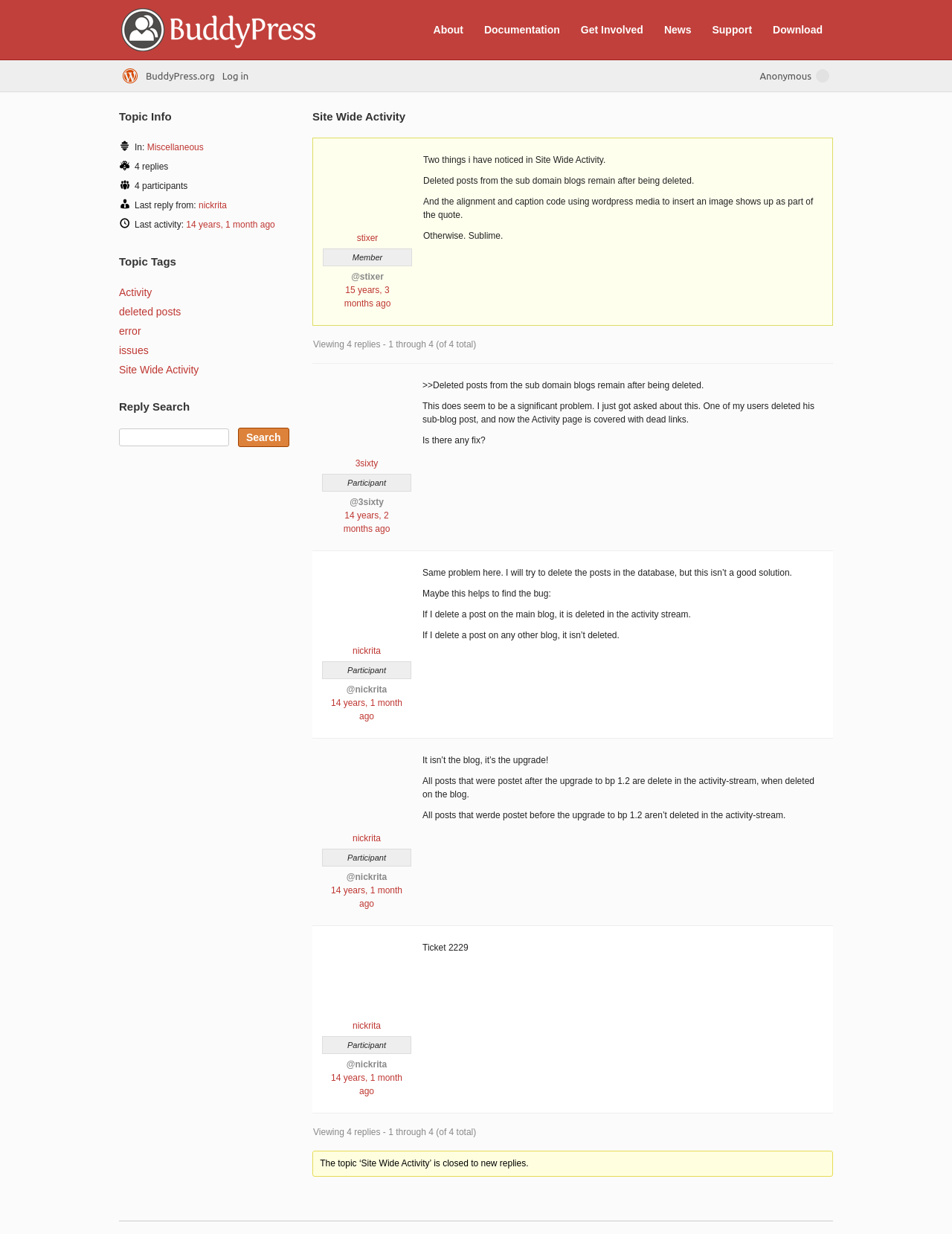What is the name of the blog where the topic is located?
Answer the question using a single word or phrase, according to the image.

Miscellaneous